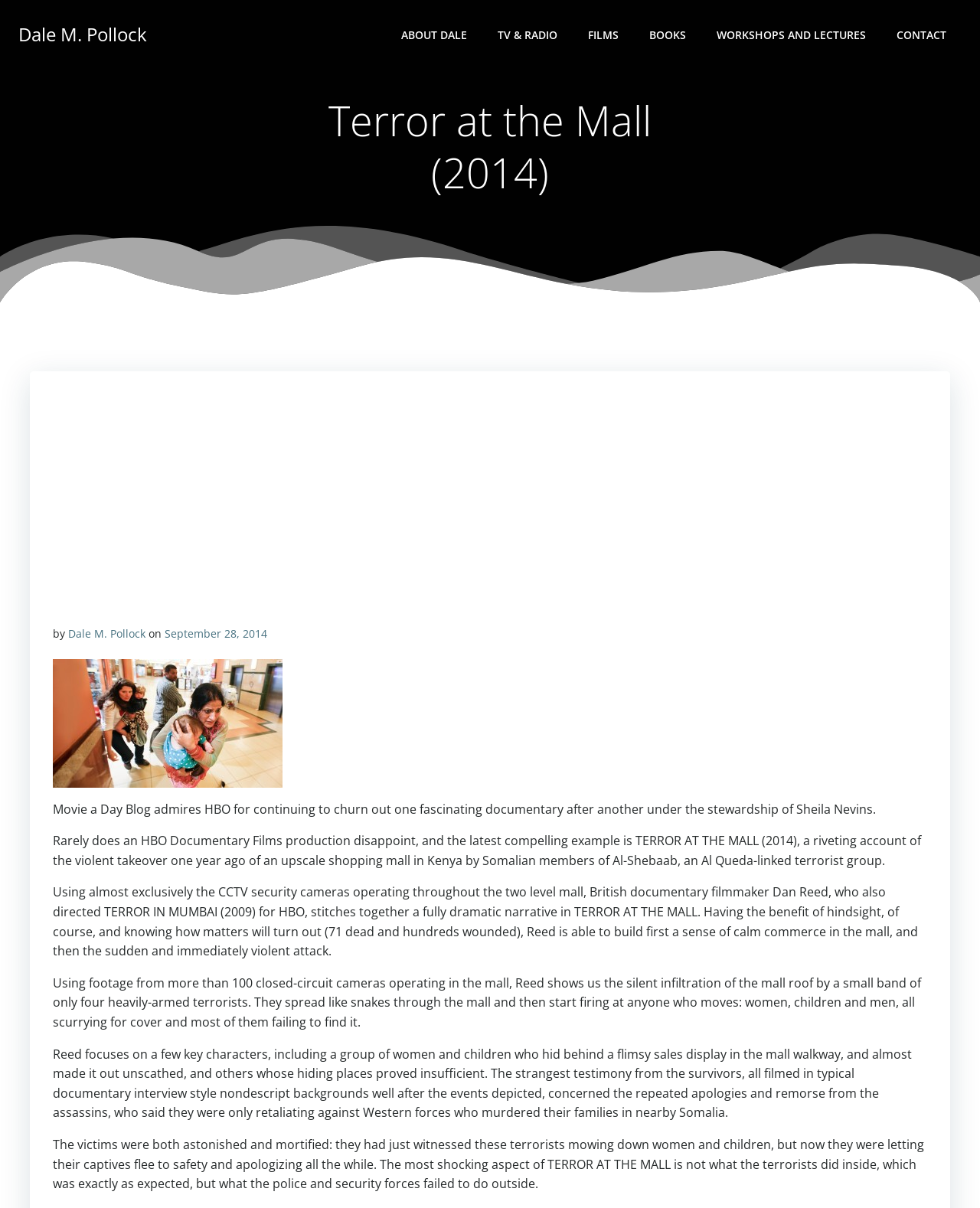Generate a comprehensive description of the contents of the webpage.

The webpage appears to be a blog post about a documentary film, "Terror at the Mall" (2014), directed by Dan Reed. At the top of the page, there is a navigation menu with links to "ABOUT DALE", "TV & RADIO", "FILMS", "BOOKS", "WORKSHOPS AND LECTURES", and "CONTACT". Below the menu, there is a large image that spans the entire width of the page.

The main content of the page is divided into sections. The first section has a heading "Terror at the Mall (2014)" and is followed by a line of text "by Dale M. Pollock" and the date "September 28, 2014". Below this, there is a link to an image "terror-at-the-mall-1024" with a thumbnail image.

The main article is divided into four paragraphs of text. The first paragraph praises HBO for producing high-quality documentaries, including "Terror at the Mall". The second paragraph introduces the documentary, describing it as a riveting account of a terrorist attack on a shopping mall in Kenya. The third paragraph explains how the documentary was made, using footage from over 100 closed-circuit cameras in the mall. The fourth paragraph discusses the content of the documentary, including the testimony of survivors and the shocking aspect of the police and security forces' failure to respond to the attack.

Throughout the page, there are several links and images, including a large image at the top and a thumbnail image in the middle of the page. The text is well-organized and easy to read, with clear headings and paragraphs.